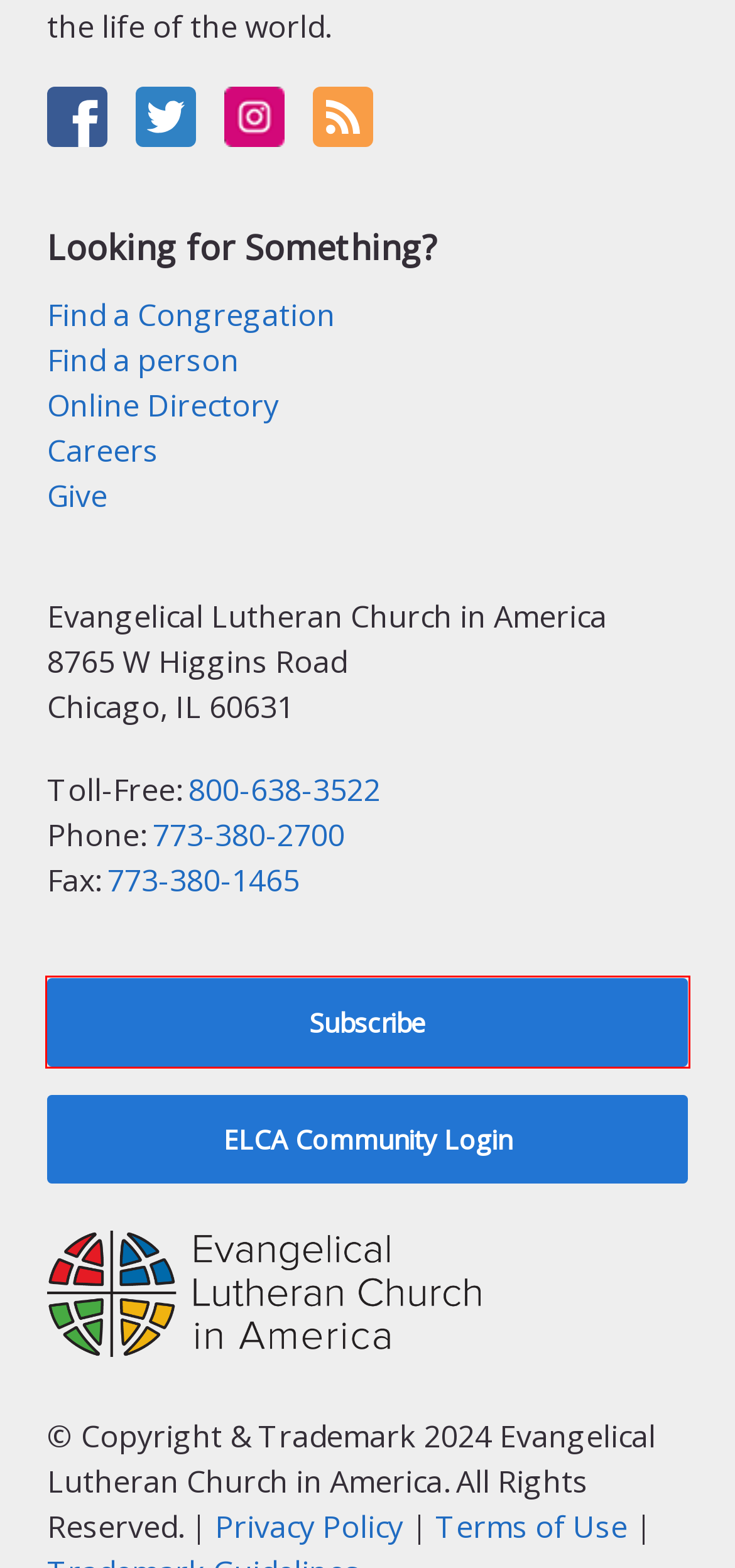Look at the screenshot of a webpage where a red rectangle bounding box is present. Choose the webpage description that best describes the new webpage after clicking the element inside the red bounding box. Here are the candidates:
A. oremus Bible Browser : John 21:1-19
B. AddToAny - Share
C. LISTSERV 16.0 - Subscribe or Unsubscribe to the FAITHLENS List
D. oremus Bible Browser : Acts 9:1-6 [7-20]
E. Agnusday.org - The Lectionary Comic
F. Evangelical Lutheran Church in America
G. ShieldSquare Block
H. Home - Living Lutheran

F